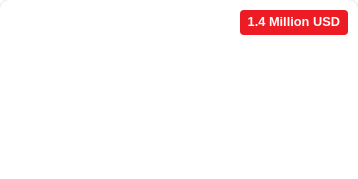Offer a detailed account of the various components present in the image.

This image showcases an exceptional private luxury villa located in Plai Laem, Koh Samui, which is currently for sale. The villa is set within a prestigious luxury estate, providing a prime and tranquil location. This property is being offered at a price of 1.4 million USD, highlighting its exclusive appeal and investment potential. The villa promises stunning sea views, perfect for those seeking a serene island lifestyle.